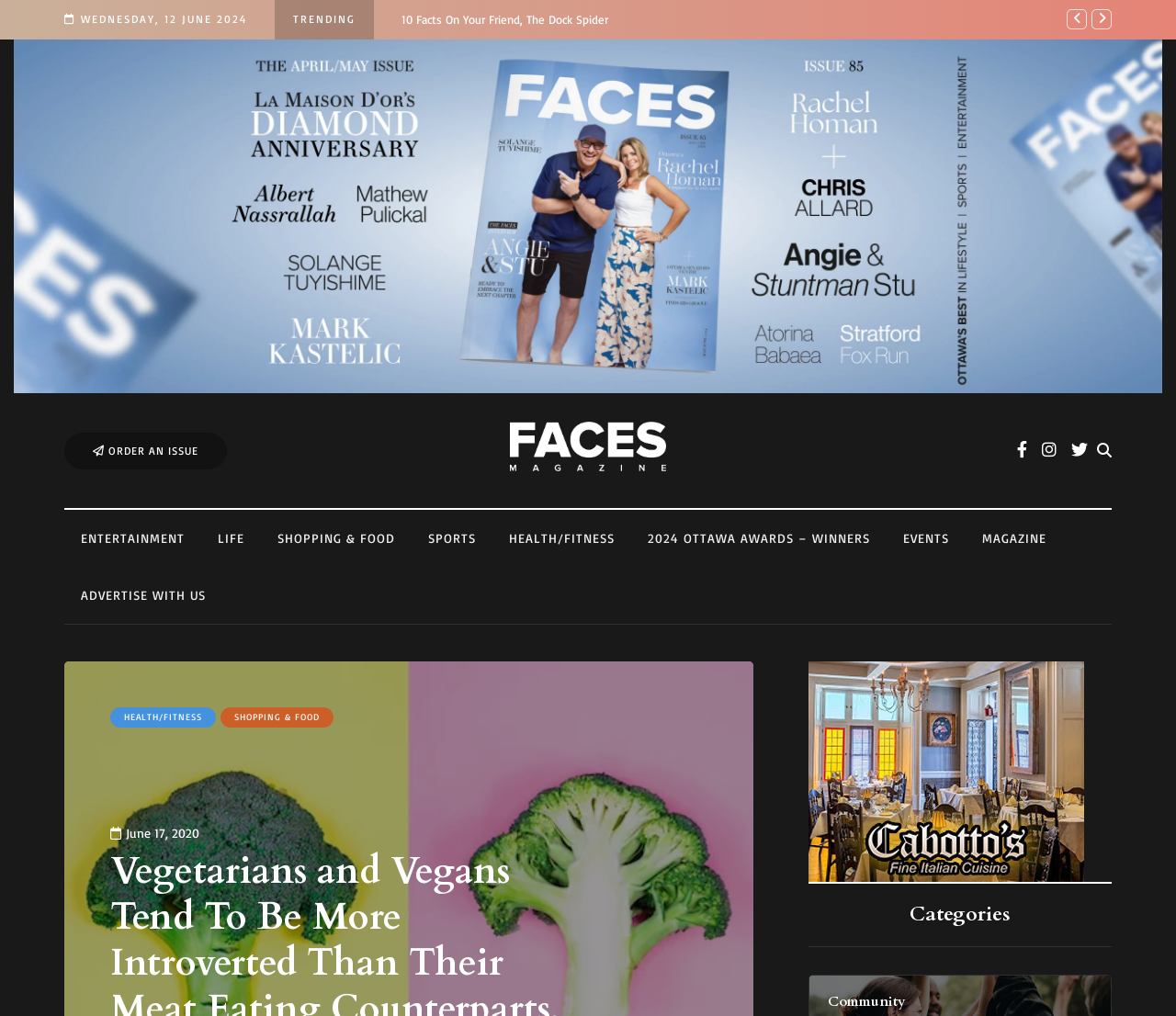Respond to the following question using a concise word or phrase: 
How many social media links are there?

3